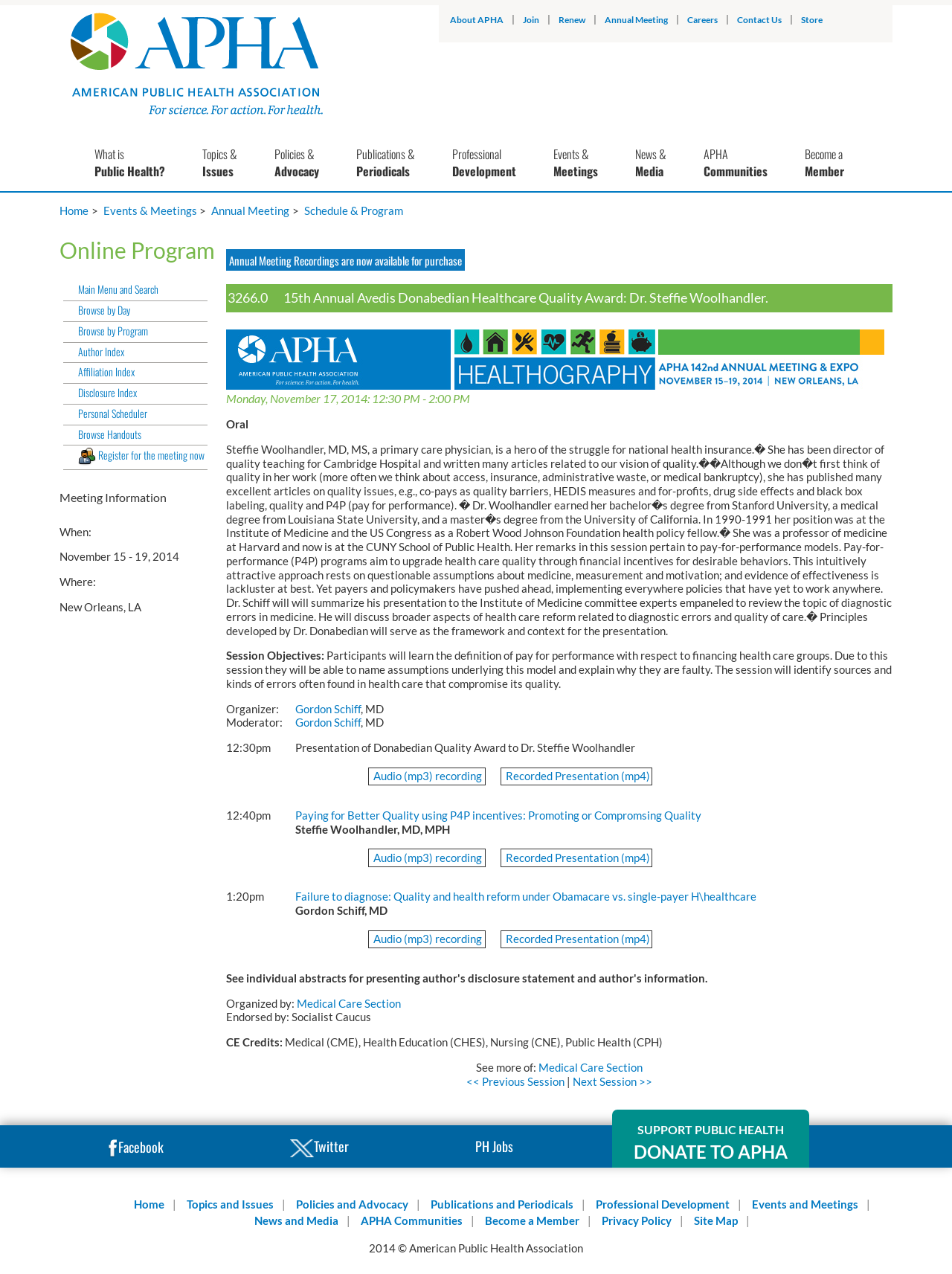Please provide the bounding box coordinates for the element that needs to be clicked to perform the instruction: "Browse by Day". The coordinates must consist of four float numbers between 0 and 1, formatted as [left, top, right, bottom].

[0.066, 0.238, 0.218, 0.253]